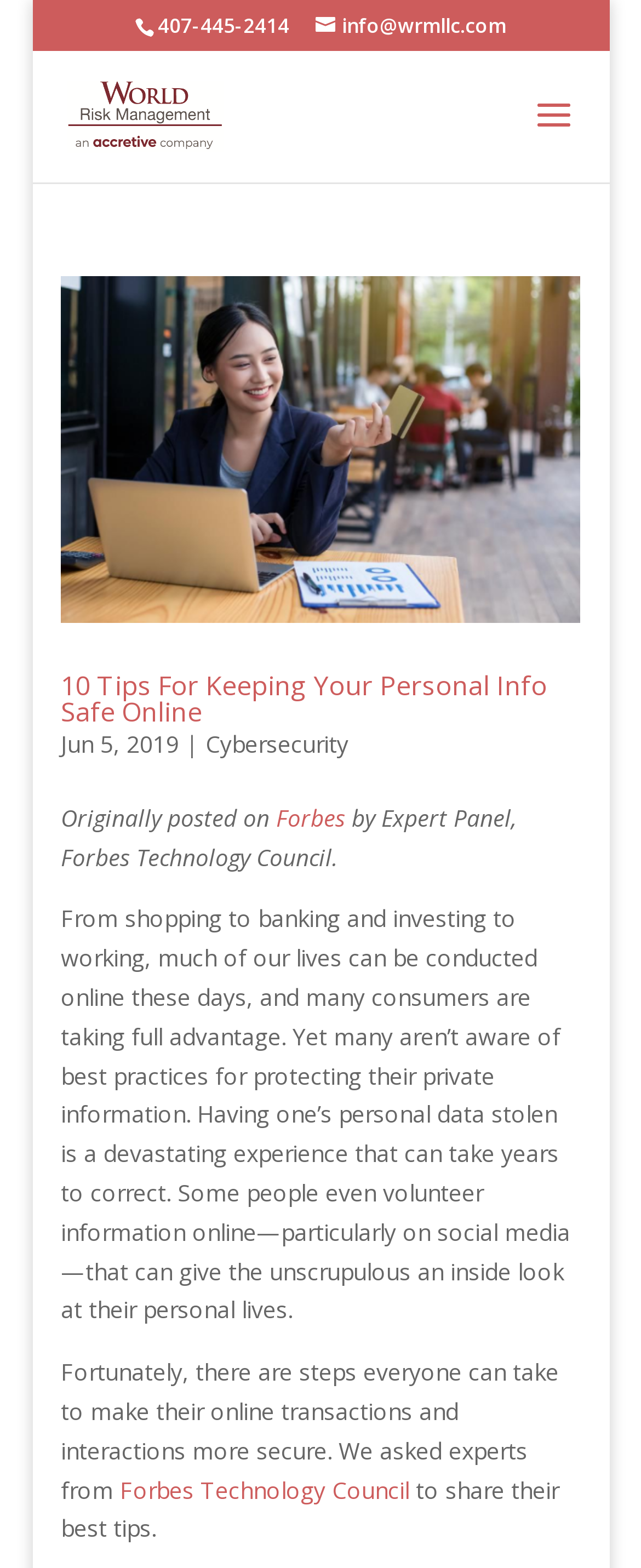Using the information in the image, give a comprehensive answer to the question: 
What is the title of the article?

I found the title of the article by looking at the link element with the bounding box coordinates [0.095, 0.176, 0.905, 0.397], which contains the text '10 Tips For Keeping Your Personal Info Safe Online'.